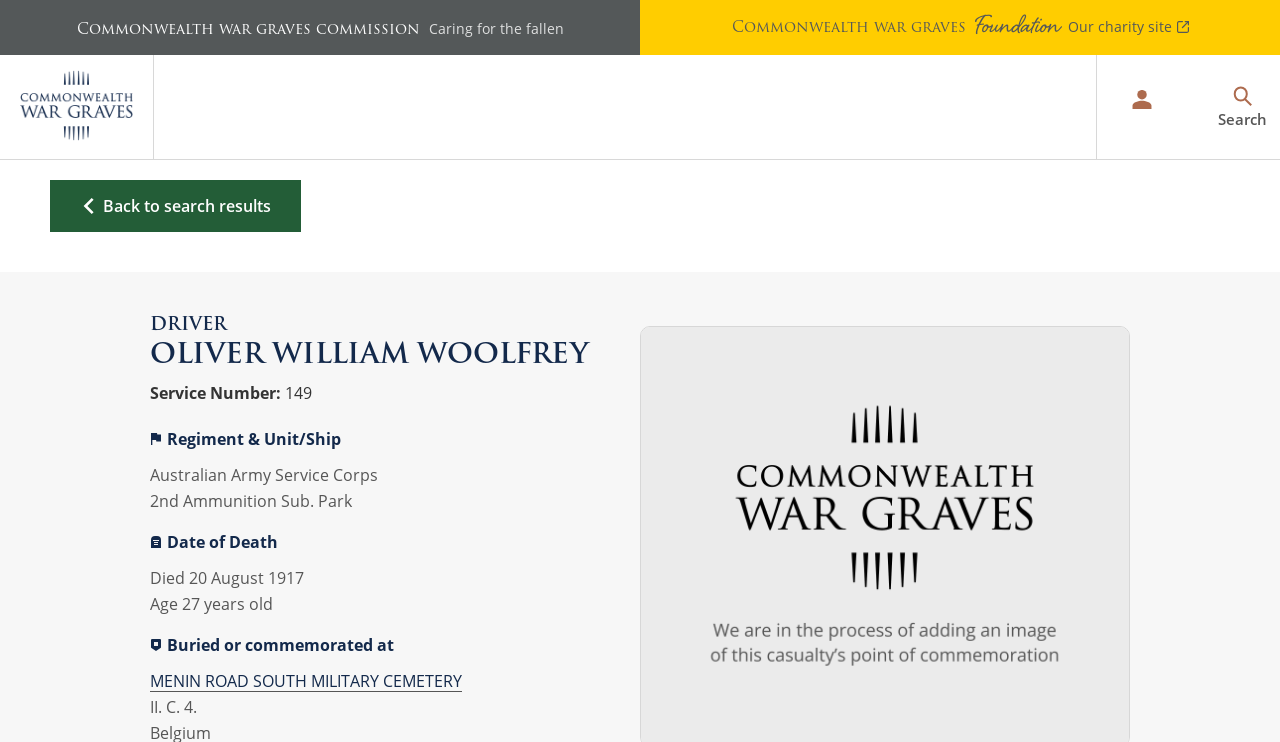Please find and provide the title of the webpage.

DRIVER
OLIVER WILLIAM WOOLFREY